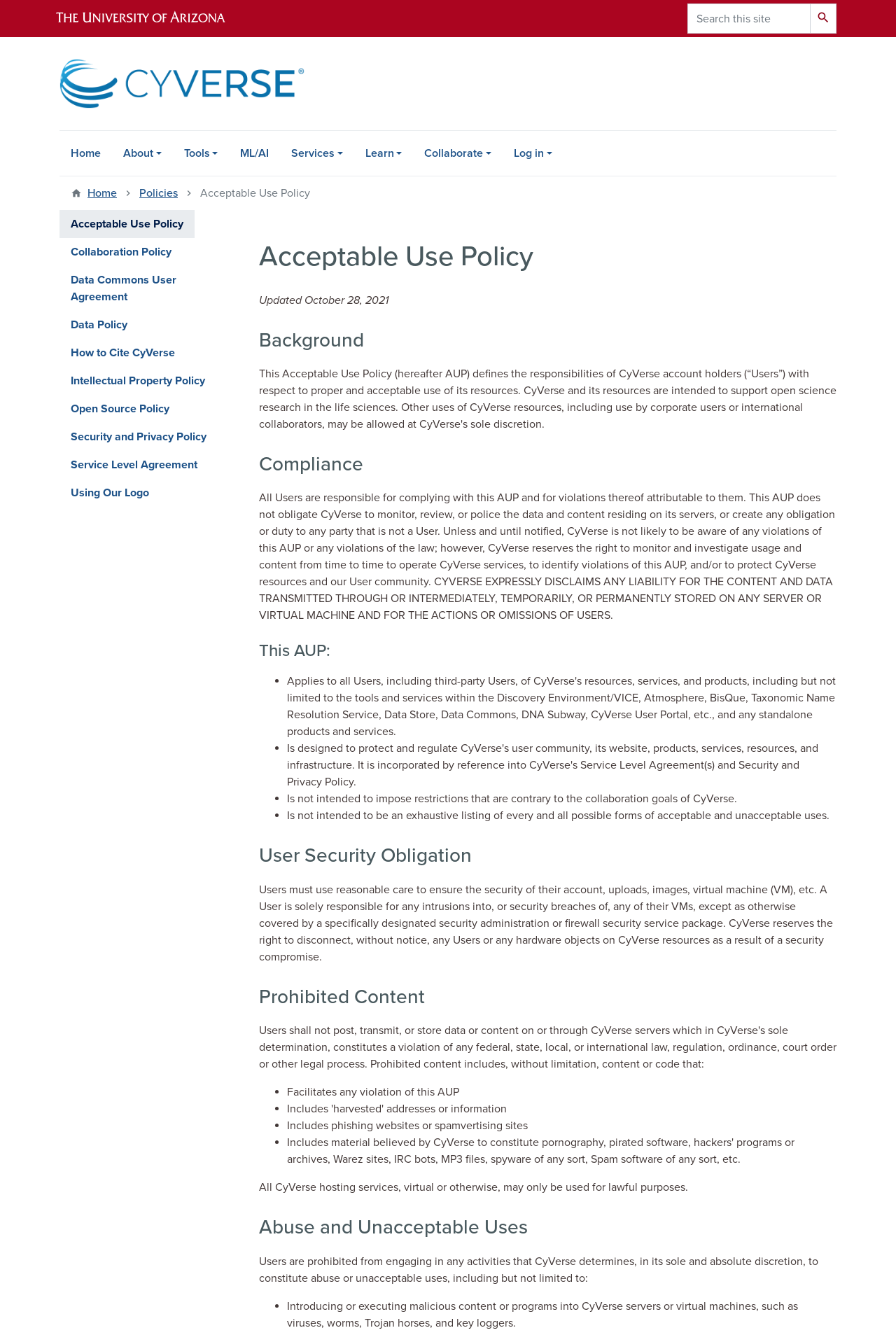Determine the bounding box coordinates of the element that should be clicked to execute the following command: "View Policies".

[0.066, 0.157, 0.266, 0.38]